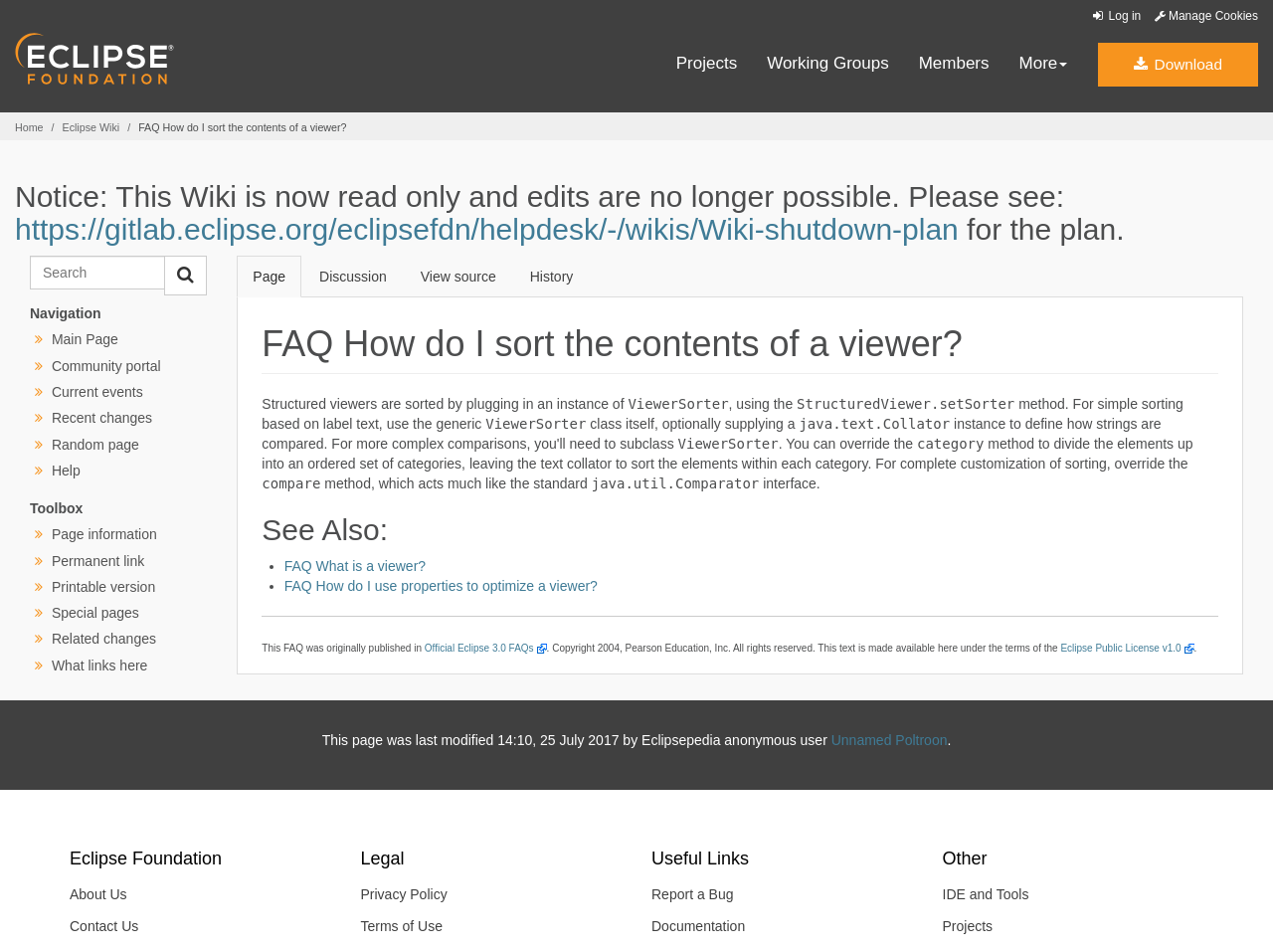Determine the bounding box coordinates of the target area to click to execute the following instruction: "Go to the 'Main Page'."

[0.041, 0.348, 0.093, 0.365]